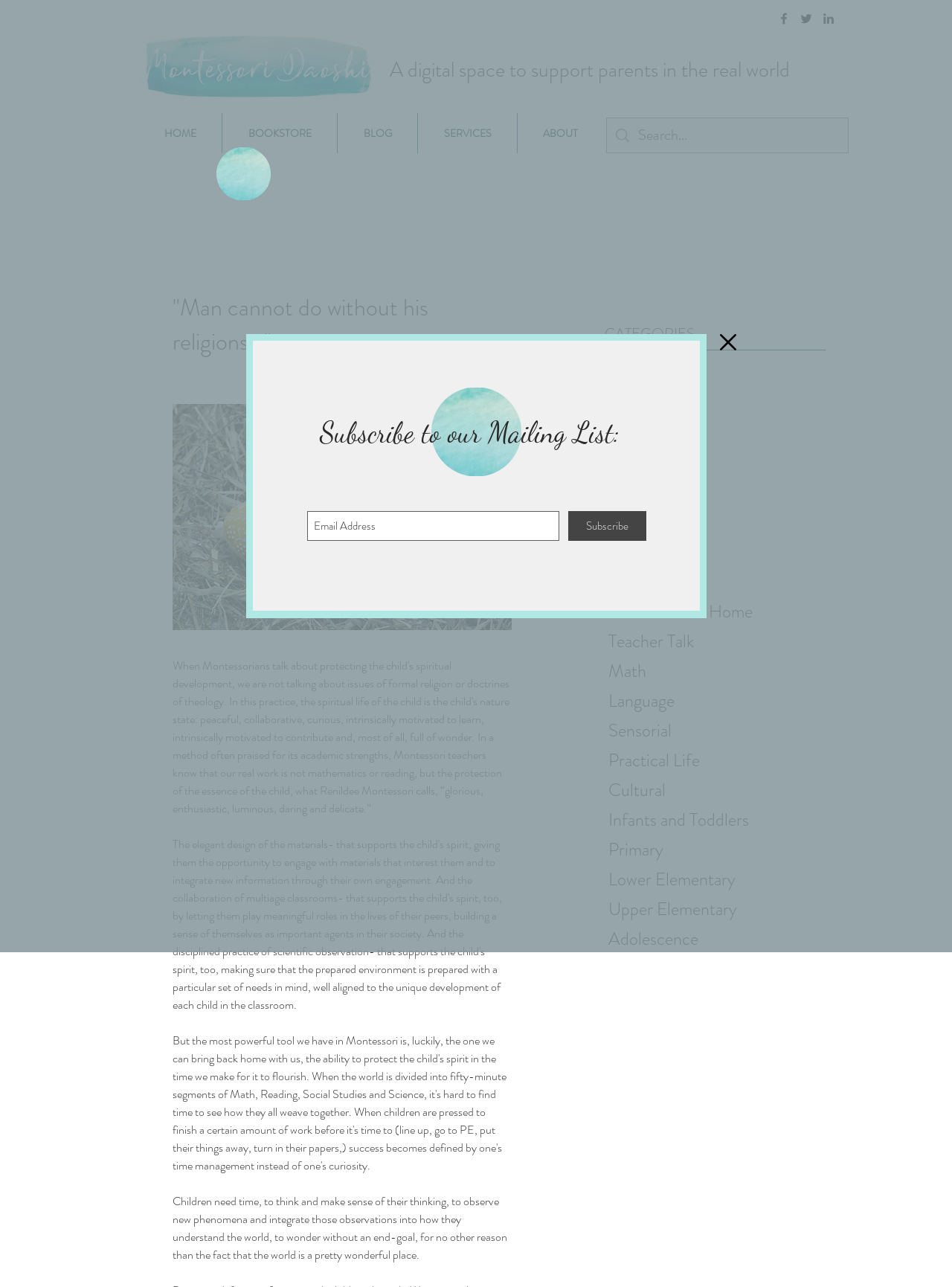Highlight the bounding box coordinates of the element that should be clicked to carry out the following instruction: "View the blog". The coordinates must be given as four float numbers ranging from 0 to 1, i.e., [left, top, right, bottom].

[0.355, 0.088, 0.438, 0.119]